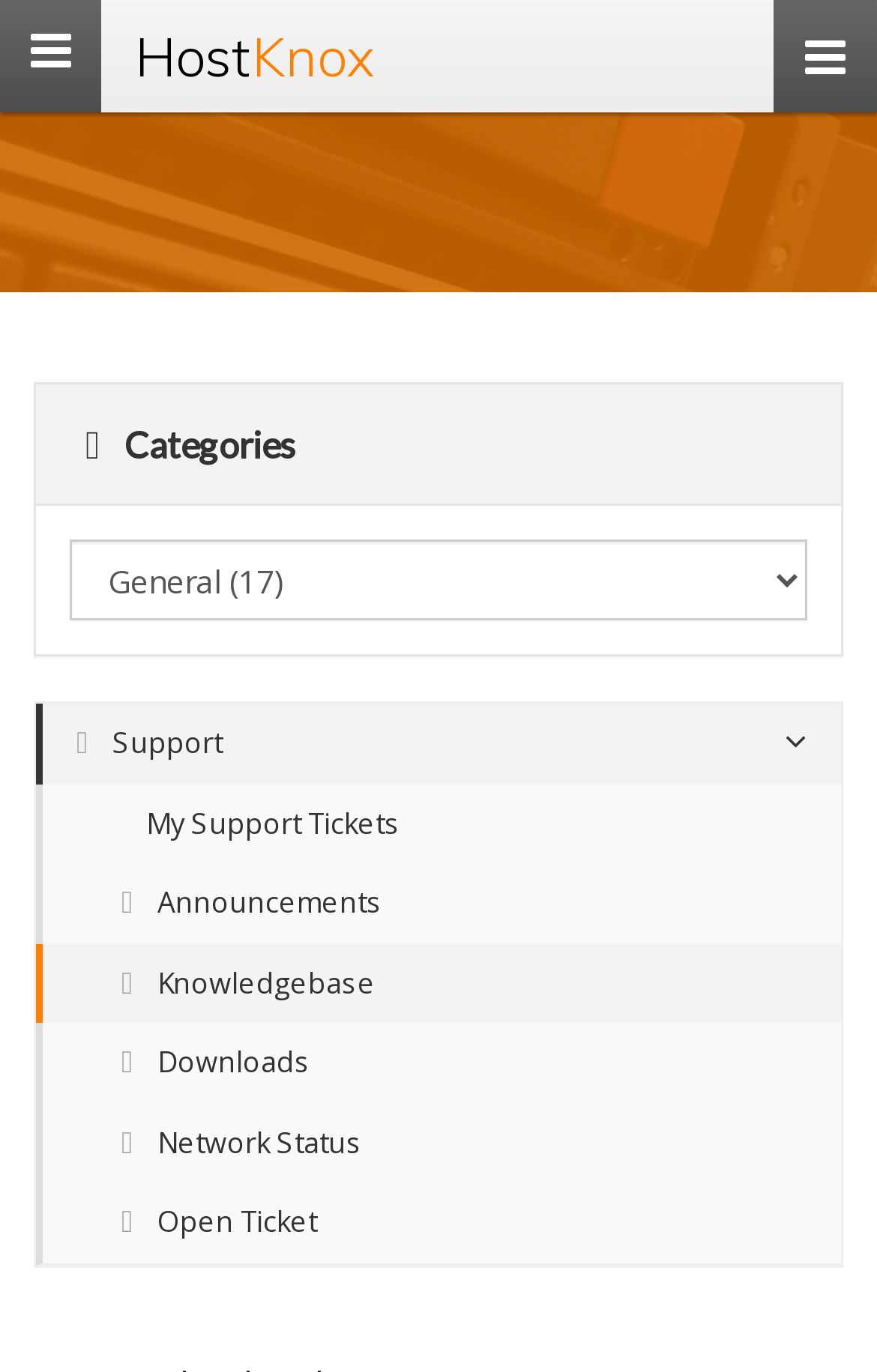Identify the bounding box coordinates of the clickable section necessary to follow the following instruction: "select an option from the dropdown". The coordinates should be presented as four float numbers from 0 to 1, i.e., [left, top, right, bottom].

[0.079, 0.394, 0.921, 0.453]